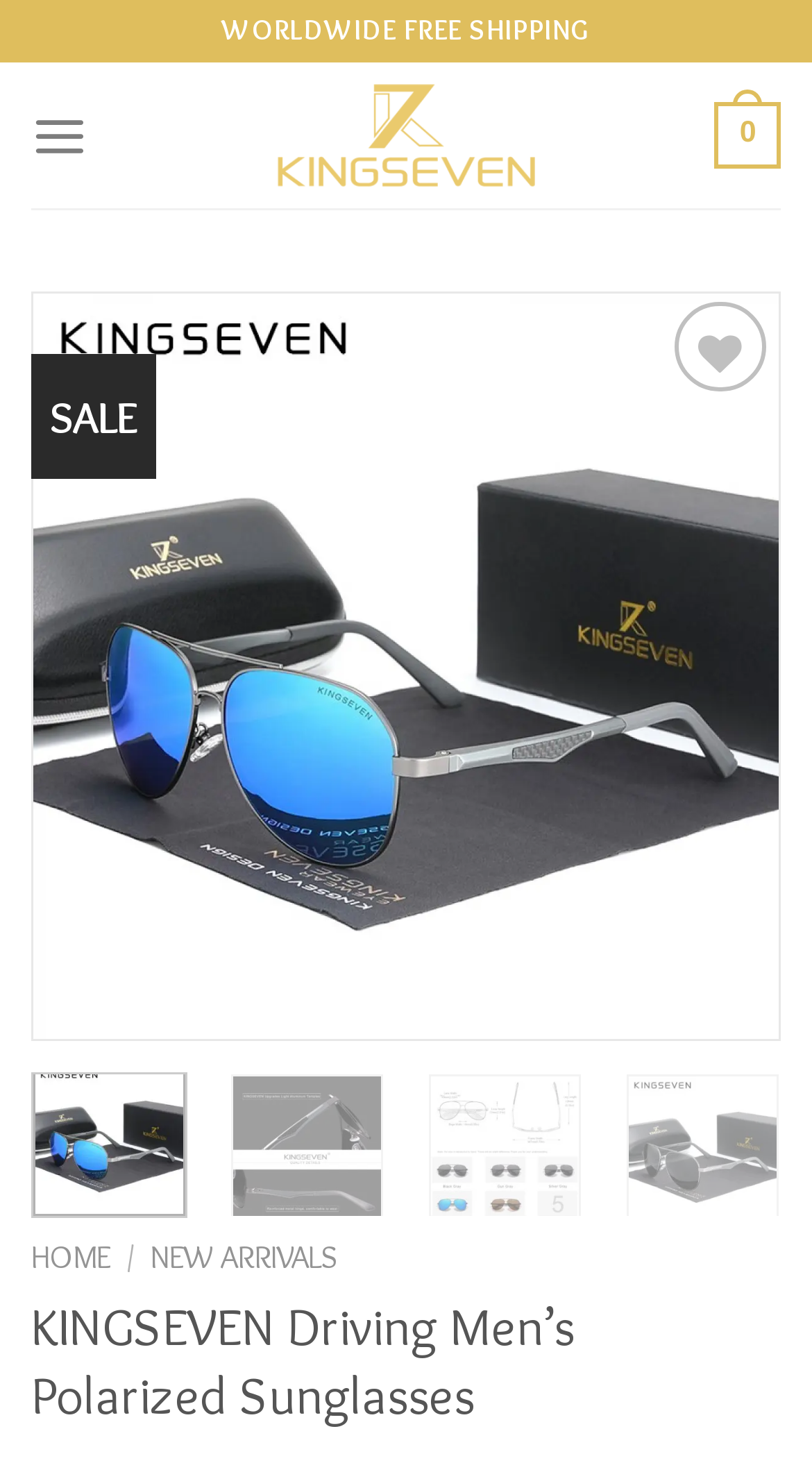How many images are on the product page? Based on the screenshot, please respond with a single word or phrase.

5